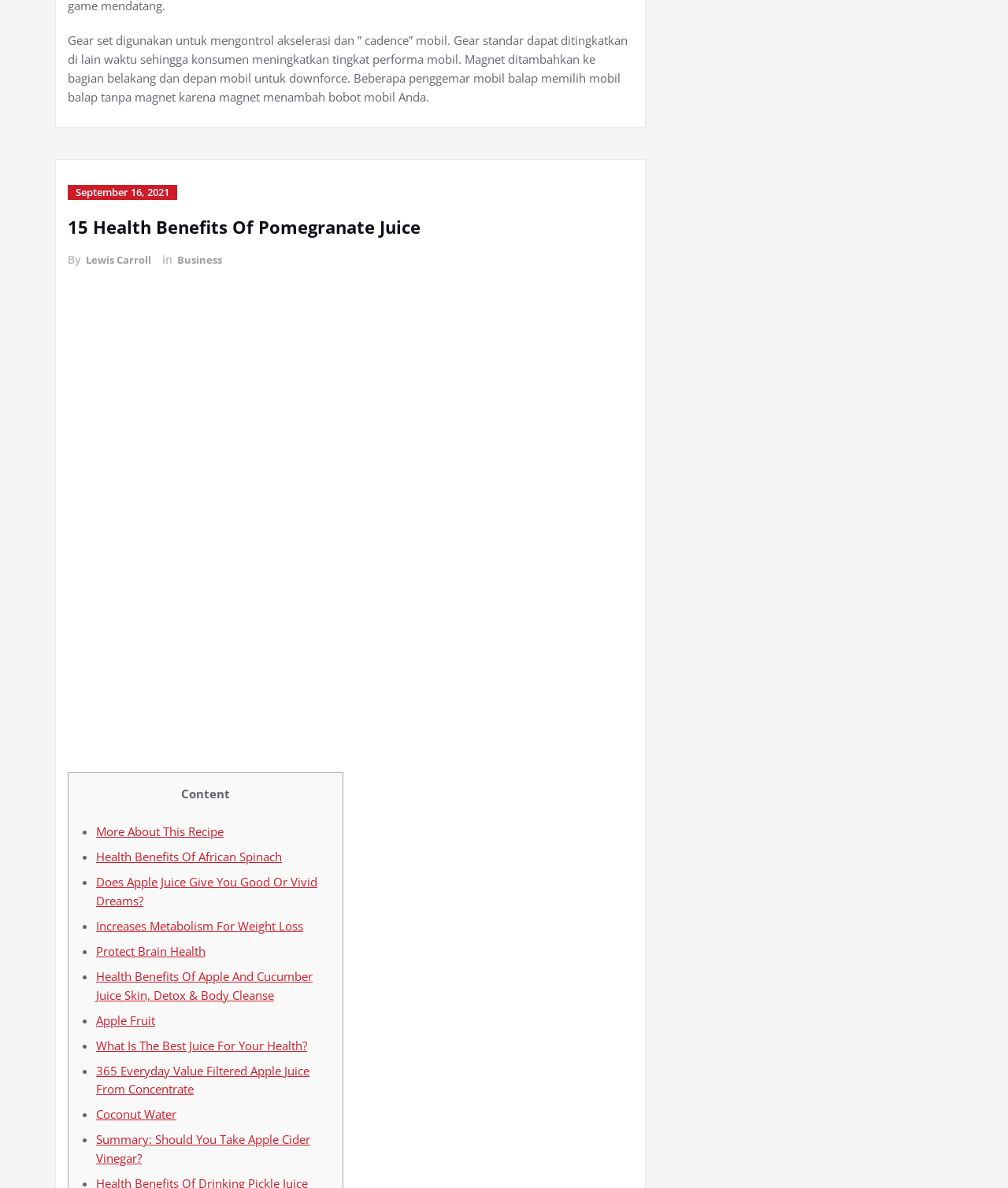Bounding box coordinates must be specified in the format (top-left x, top-left y, bottom-right x, bottom-right y). All values should be floating point numbers between 0 and 1. What are the bounding box coordinates of the UI element described as: Health Benefits Of African Spinach

[0.095, 0.735, 0.28, 0.748]